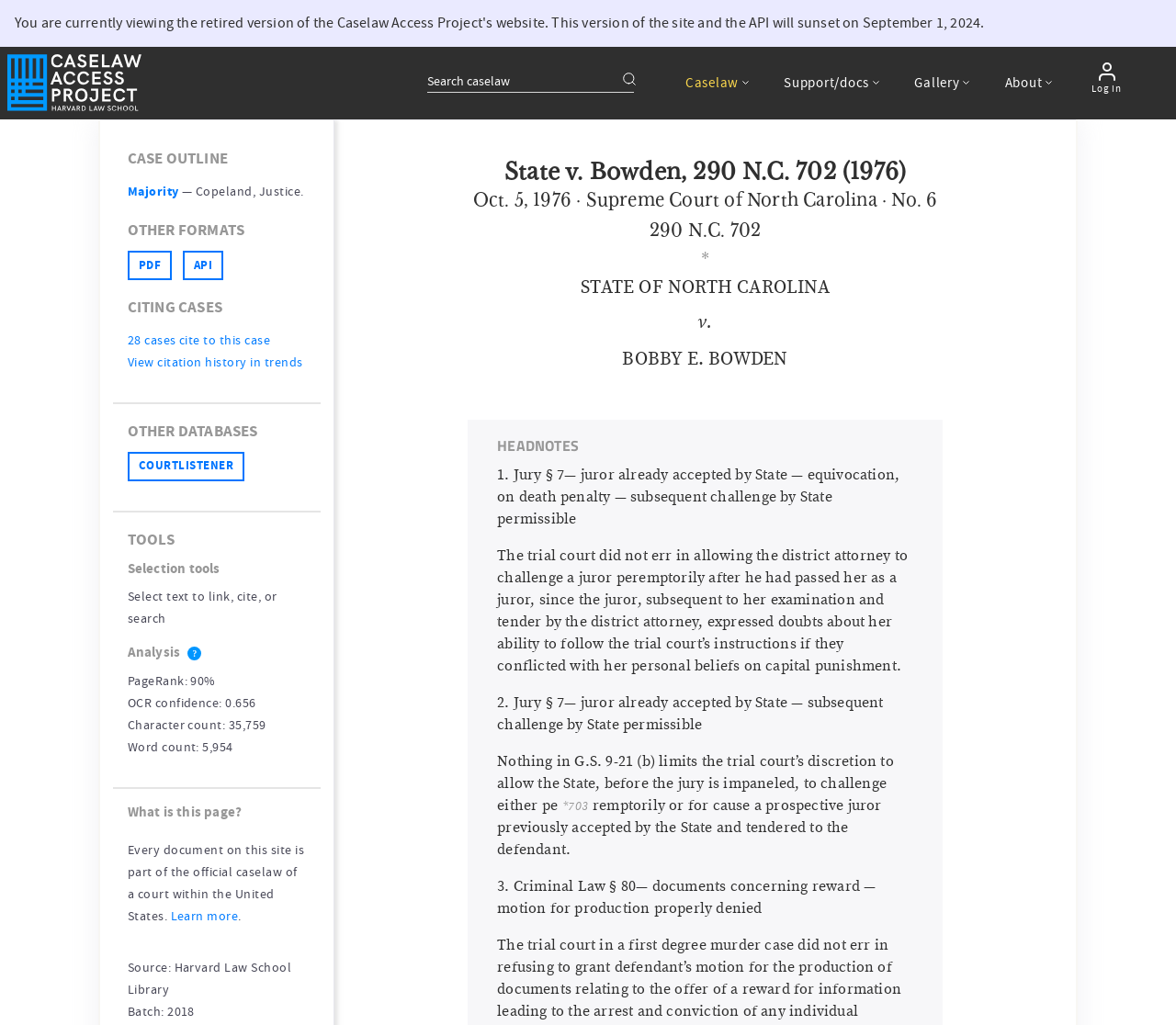Identify the bounding box coordinates of the element to click to follow this instruction: 'Learn about 3D printing'. Ensure the coordinates are four float values between 0 and 1, provided as [left, top, right, bottom].

None